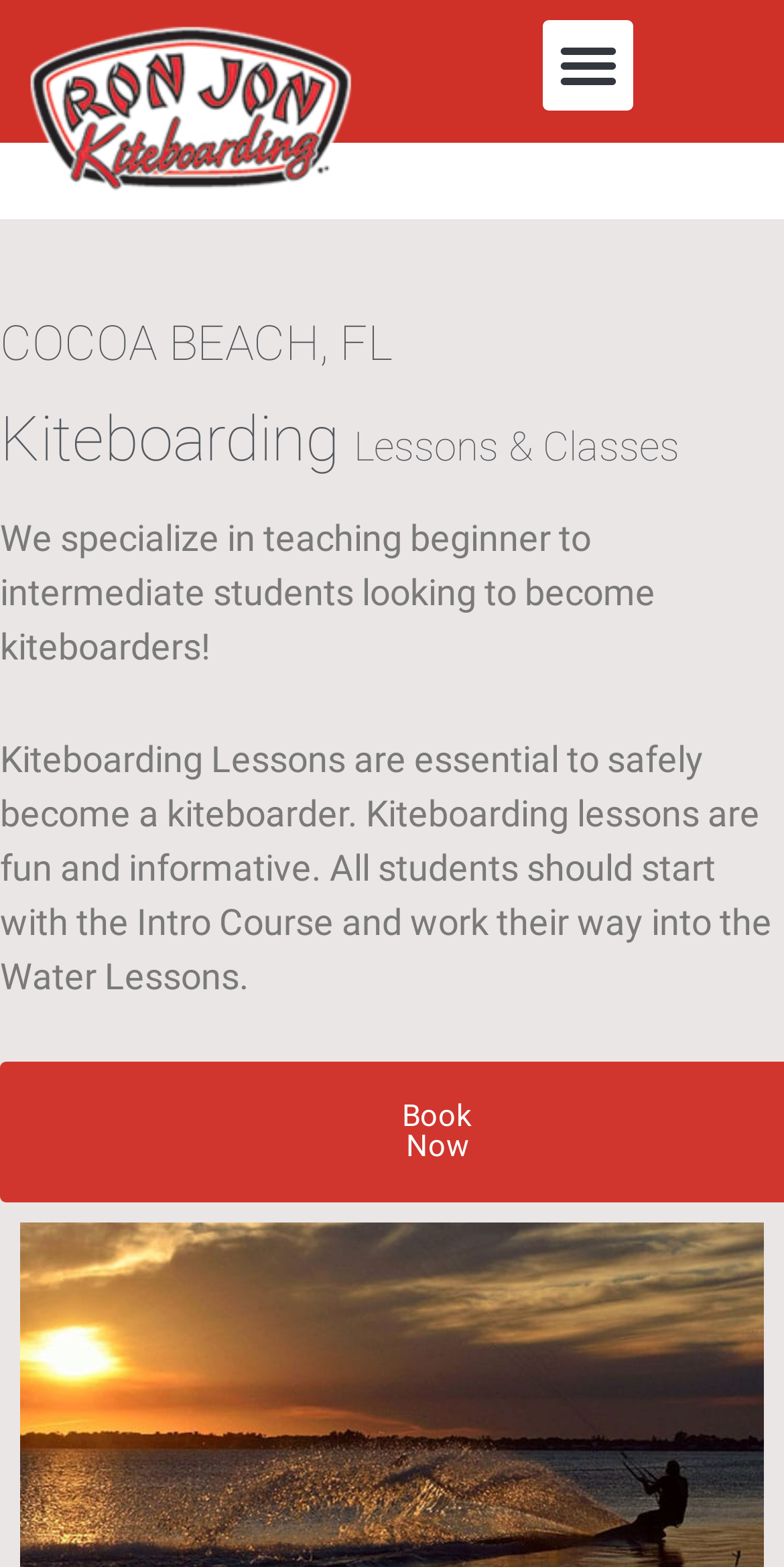Explain in detail what you observe on this webpage.

The webpage is about kiteboarding lessons, specifically from Ron Jon Kiteboarding. At the top left, there is a link. To the right of the link, a menu toggle button is located. When expanded, the menu displays several options, including the location "COCOA BEACH, FL", the main topic "Kiteboarding", and a category "Lessons & Classes". 

Below the menu, there is a brief introduction to the importance of kiteboarding lessons, stating that they are essential for safely becoming a kiteboarder and that they are fun and informative. The introduction also provides guidance on how to progress from the Intro Course to Water Lessons.